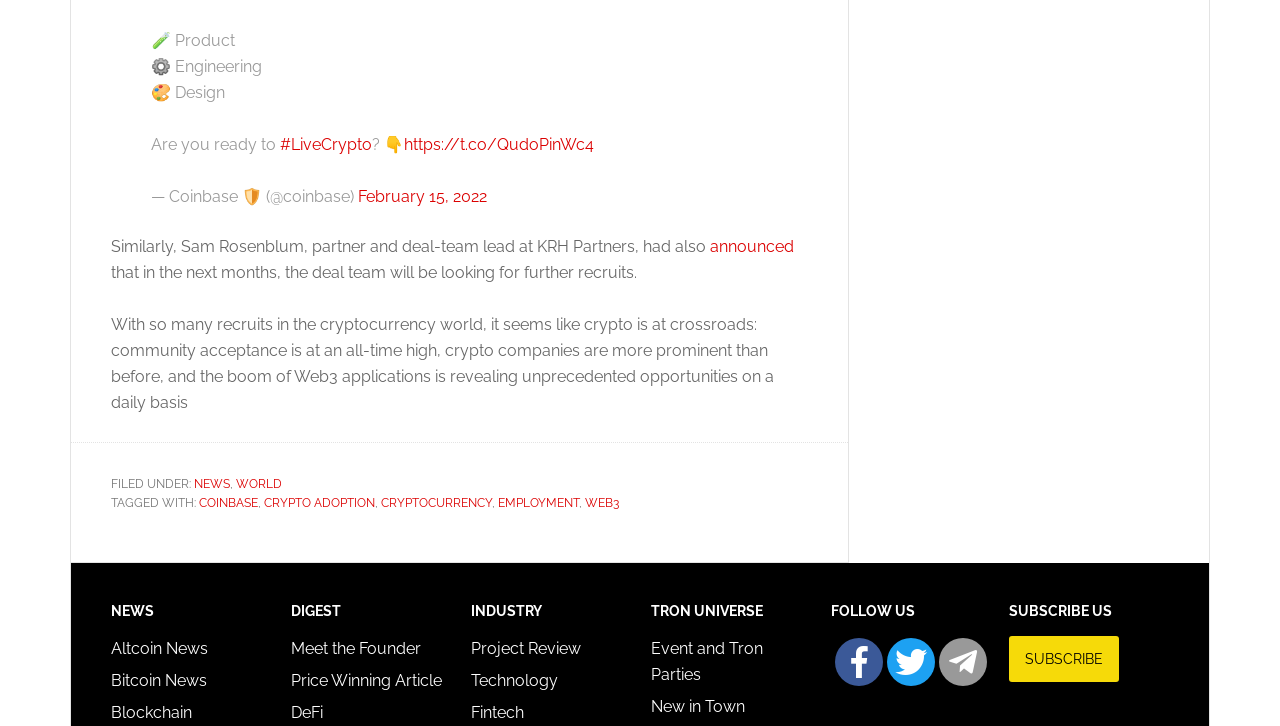Please specify the bounding box coordinates of the area that should be clicked to accomplish the following instruction: "Subscribe to the newsletter". The coordinates should consist of four float numbers between 0 and 1, i.e., [left, top, right, bottom].

[0.788, 0.893, 0.874, 0.92]